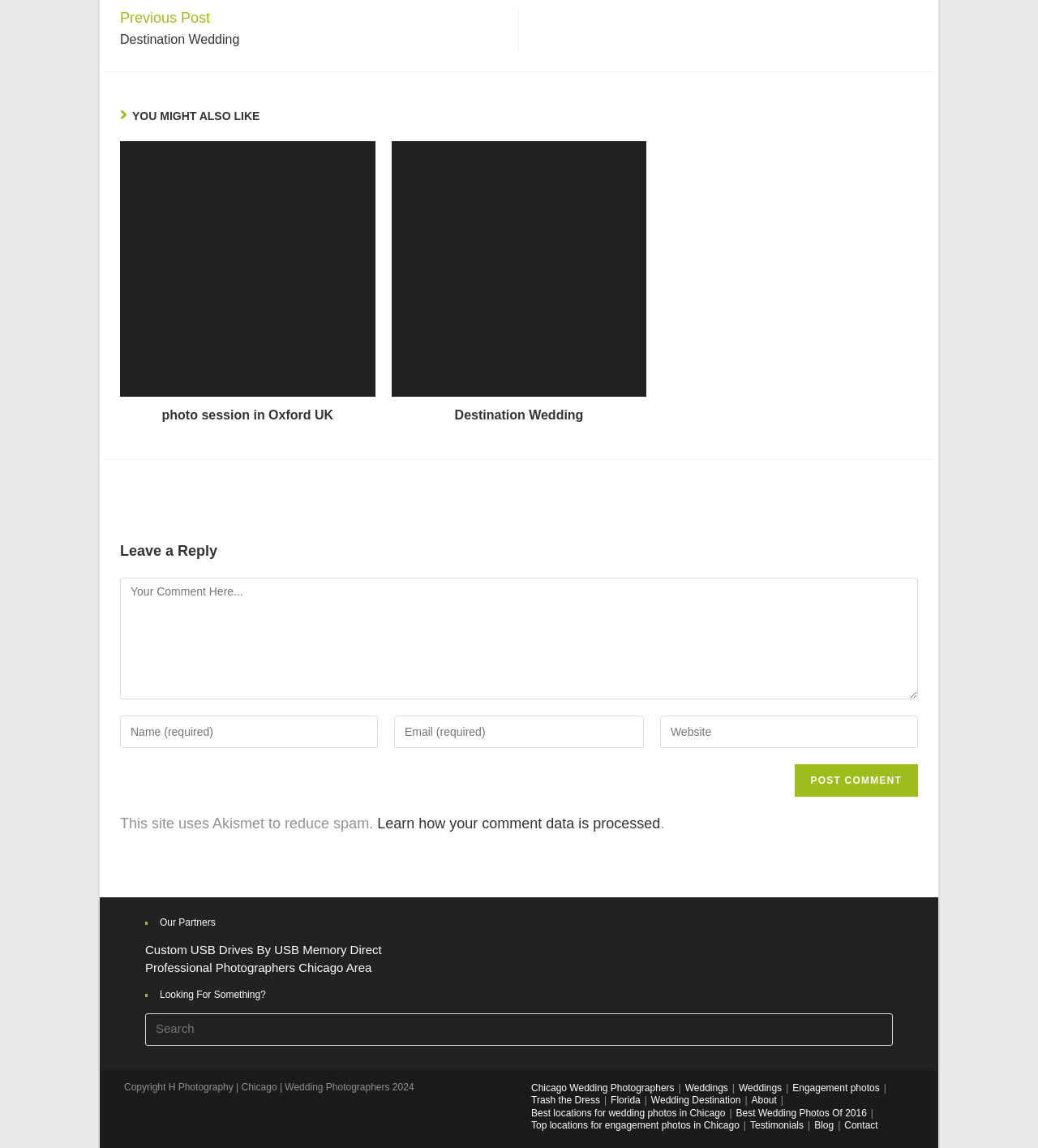What is the theme of the website? Using the information from the screenshot, answer with a single word or phrase.

Wedding Photography